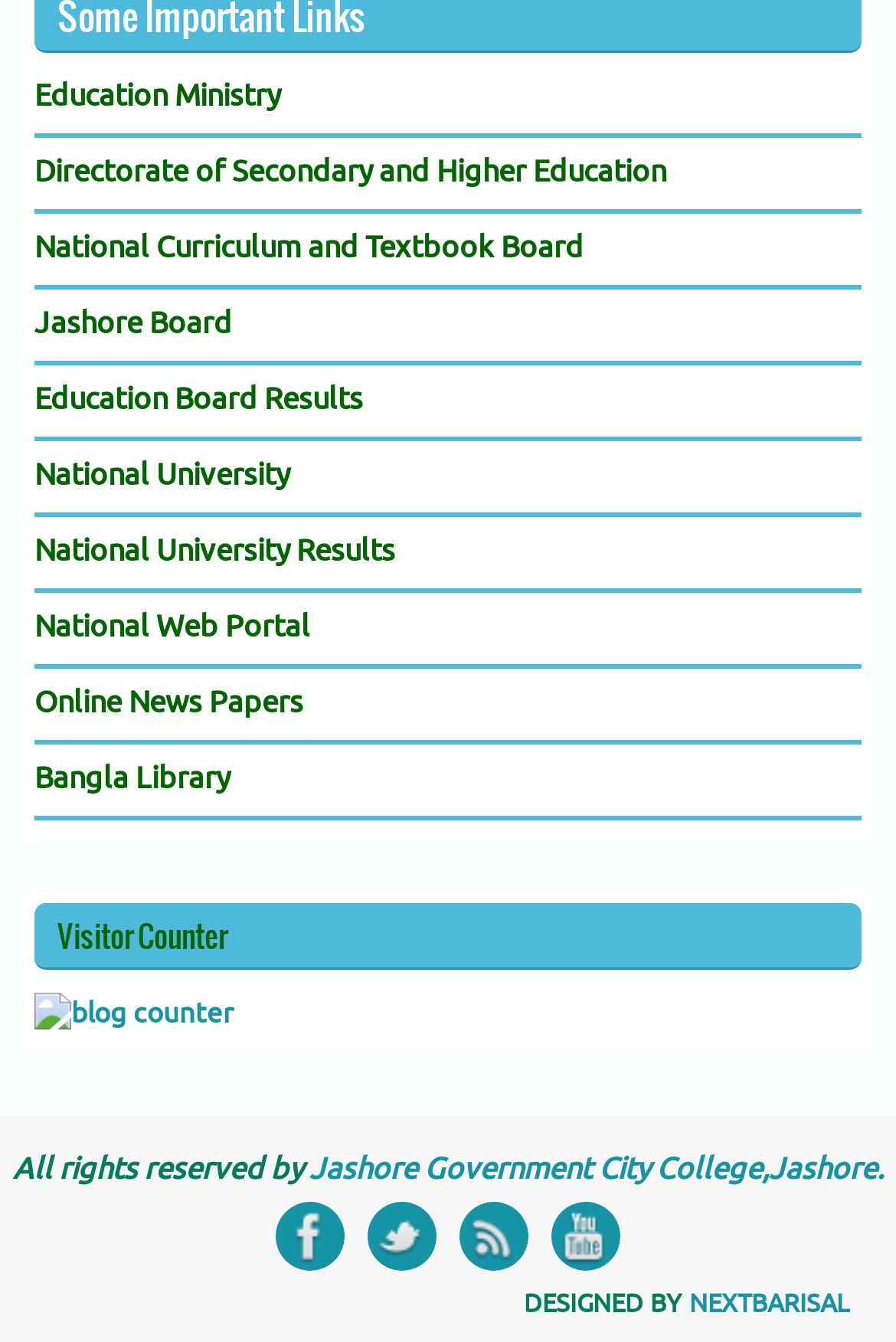Answer with a single word or phrase: 
How many links are there above the 'Visitor Counter' section?

9